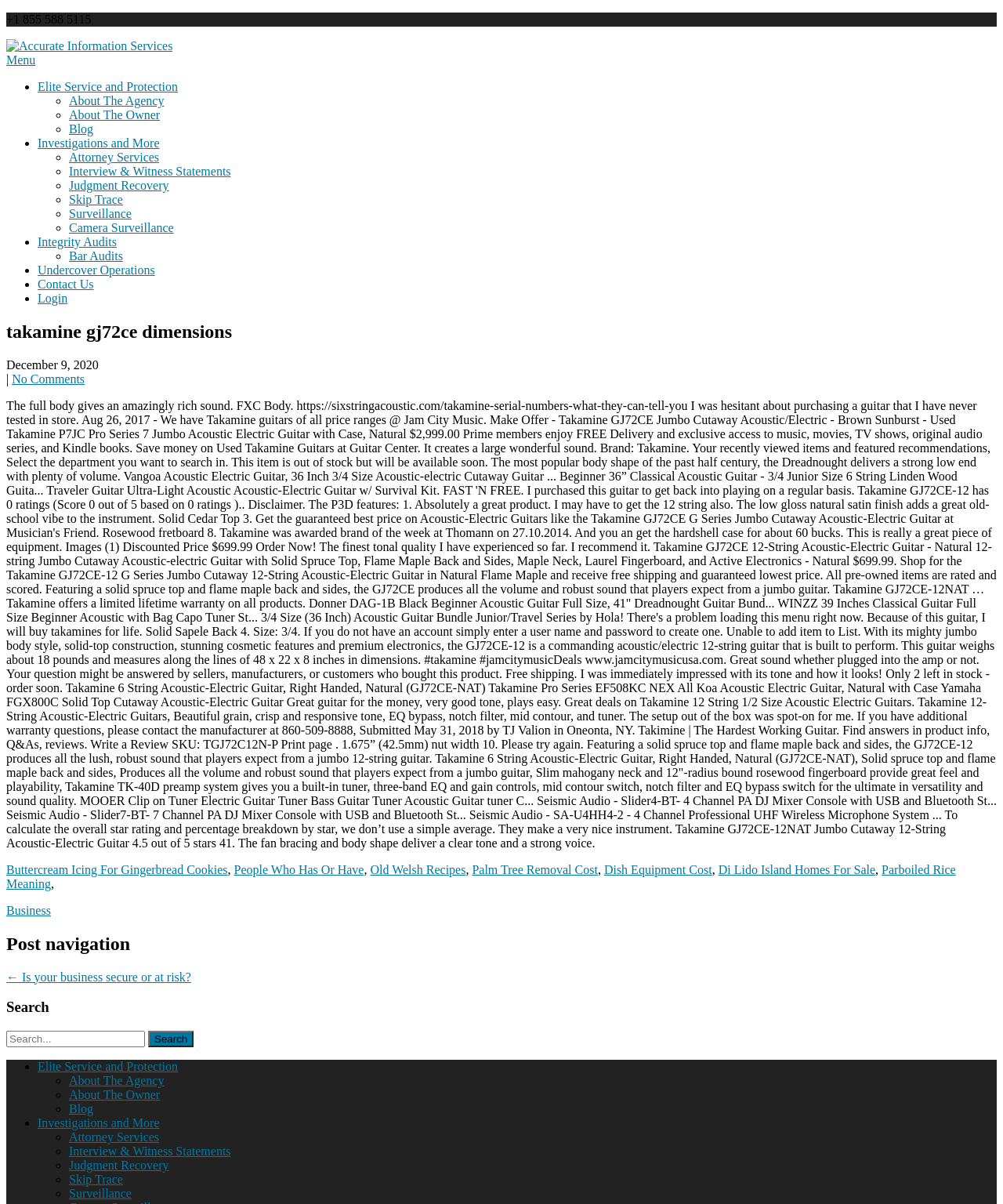Provide a comprehensive description of the webpage.

The webpage appears to be a website for a private investigation agency, with a focus on services such as elite service and protection, investigations, and attorney services. At the top of the page, there is a phone number and a link to "Accurate Information Services" with an accompanying image. Below this, there is a menu with links to various services offered by the agency, including "Elite Service and Protection", "About The Agency", "About The Owner", "Blog", and more.

The main content of the page appears to be a blog post or article, with a title "Takamine GJ72CE dimensions" and a date "December 9, 2020". The article discusses the Takamine GJ72CE guitar, including its features, tone, and playability. There are also links to other related articles and topics, such as "Buttercream Icing For Gingerbread Cookies" and "Palm Tree Removal Cost".

At the bottom of the page, there is a search bar and a list of links to other pages on the website, including "Post navigation" and "Search". There is also a complementary section with a heading "Search" and a search box.